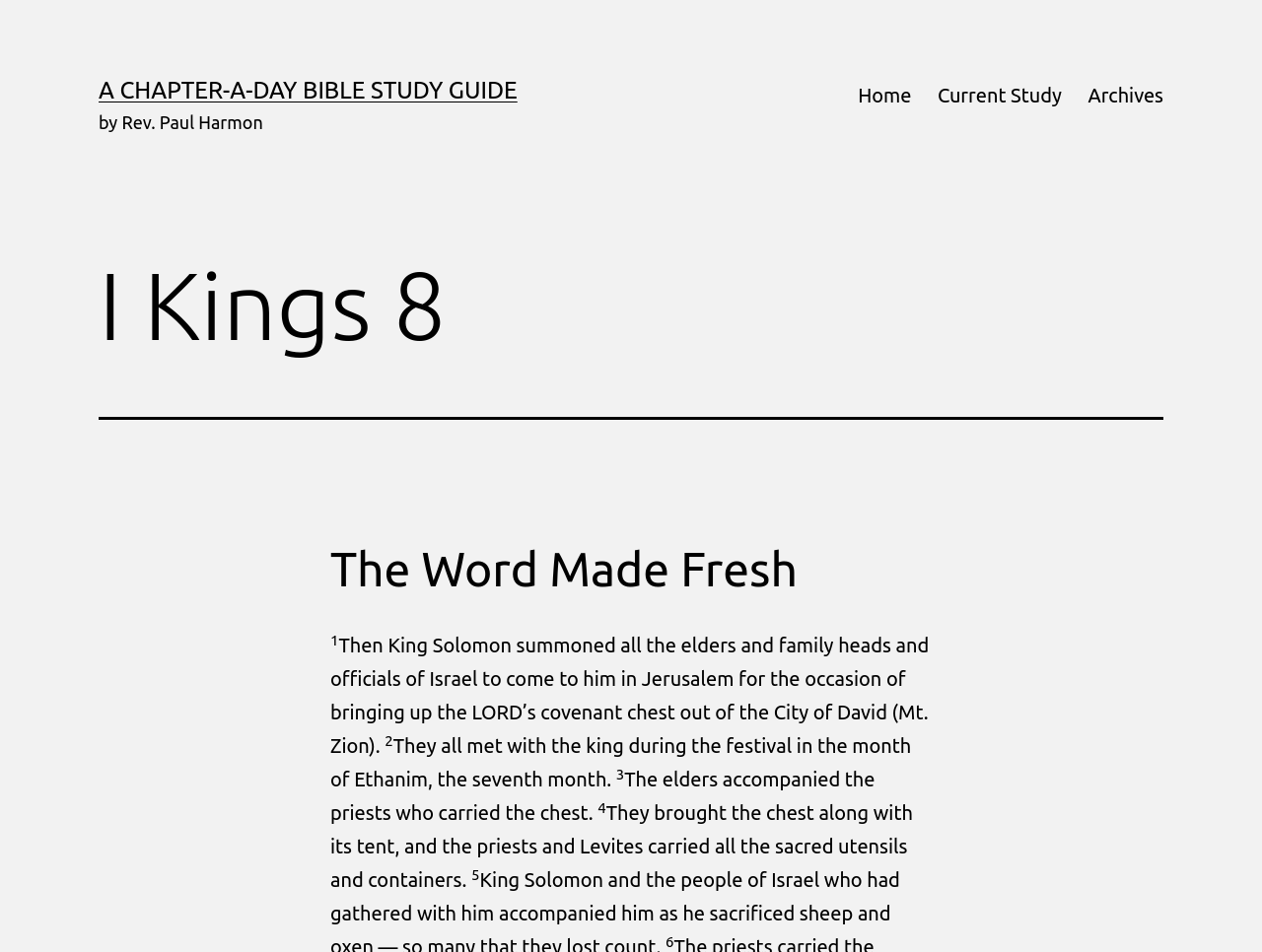What is being brought up in Jerusalem?
Analyze the image and deliver a detailed answer to the question.

I determined the answer by reading the text on the webpage, which says 'Then King Solomon summoned all the elders and family heads and officials of Israel to come to him in Jerusalem for the occasion of bringing up the LORD’s covenant chest out of the City of David (Mt. Zion).' This suggests that the LORD's covenant chest is being brought up in Jerusalem.